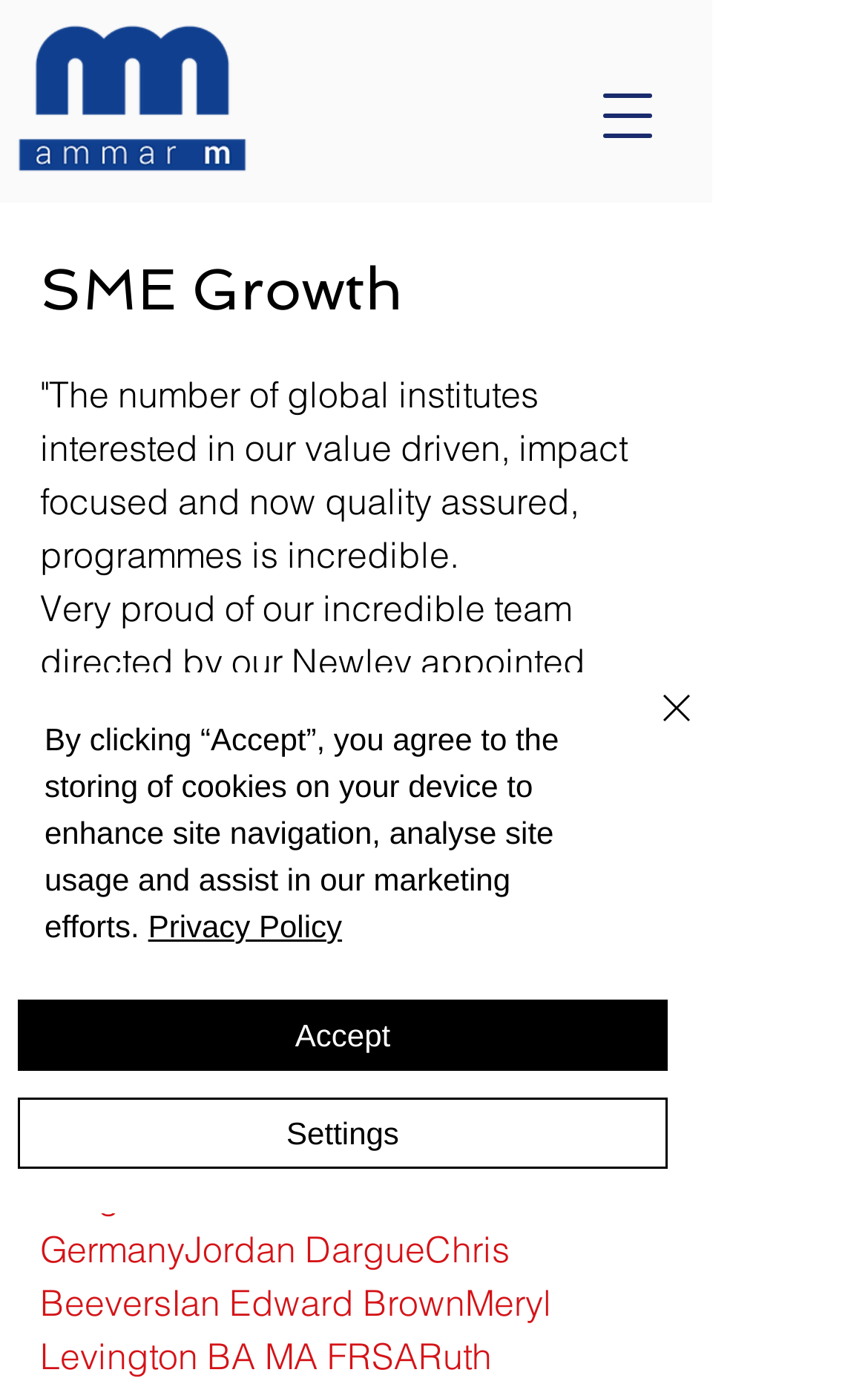Provide your answer to the question using just one word or phrase: How many images are there in the webpage?

3